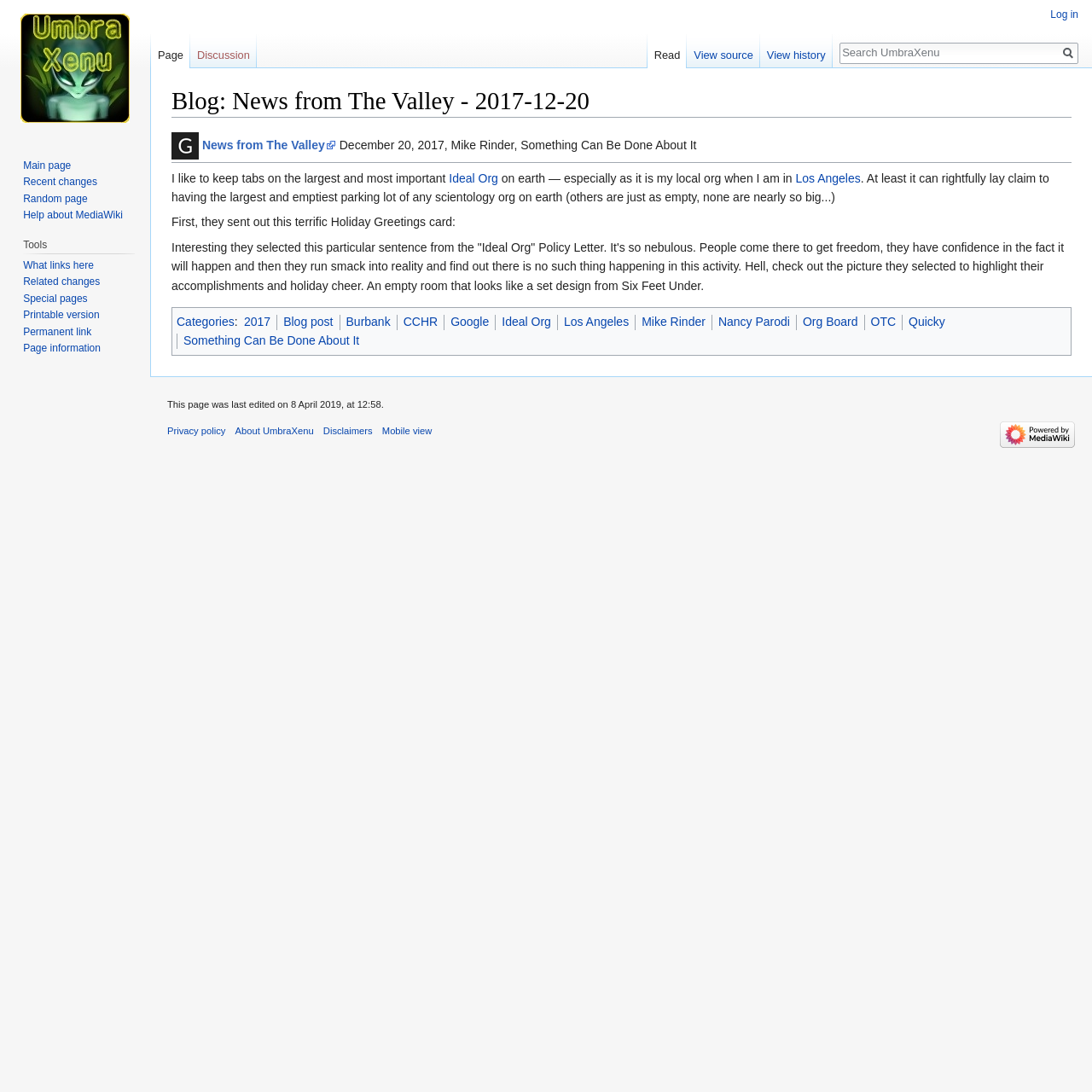Please determine the primary heading and provide its text.

Blog: News from The Valley - 2017-12-20